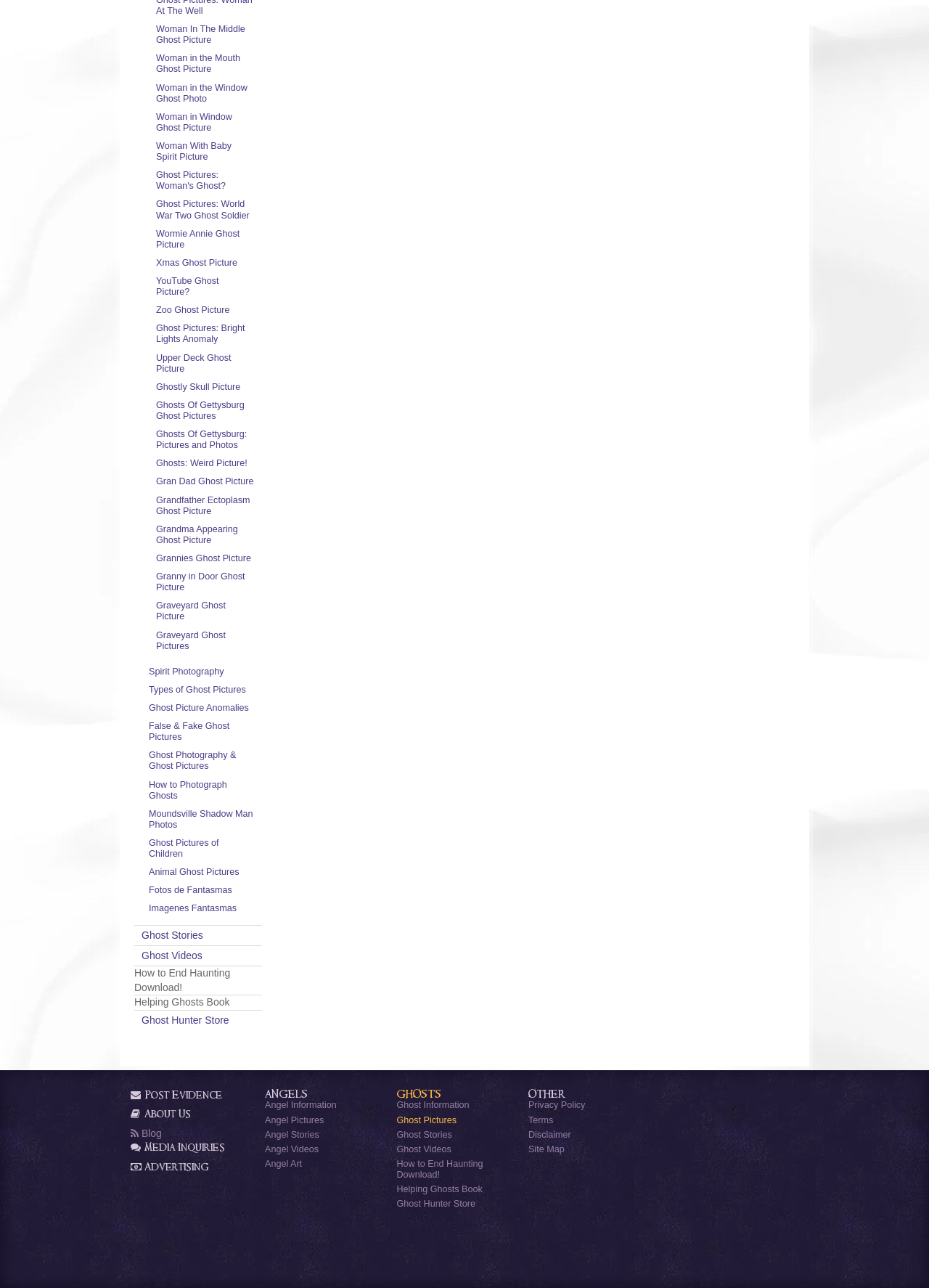Please find the bounding box coordinates for the clickable element needed to perform this instruction: "Visit 'Ghost Hunter Store'".

[0.427, 0.931, 0.512, 0.939]